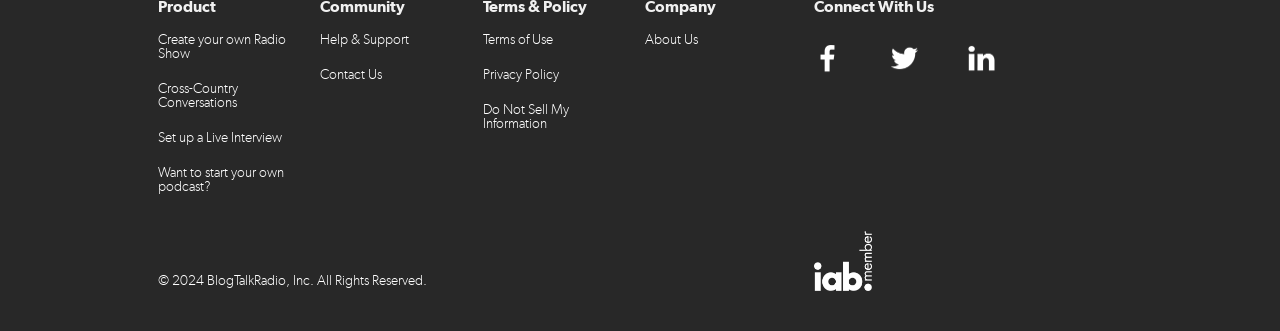Can you pinpoint the bounding box coordinates for the clickable element required for this instruction: "Contact us"? The coordinates should be four float numbers between 0 and 1, i.e., [left, top, right, bottom].

[0.25, 0.184, 0.367, 0.269]